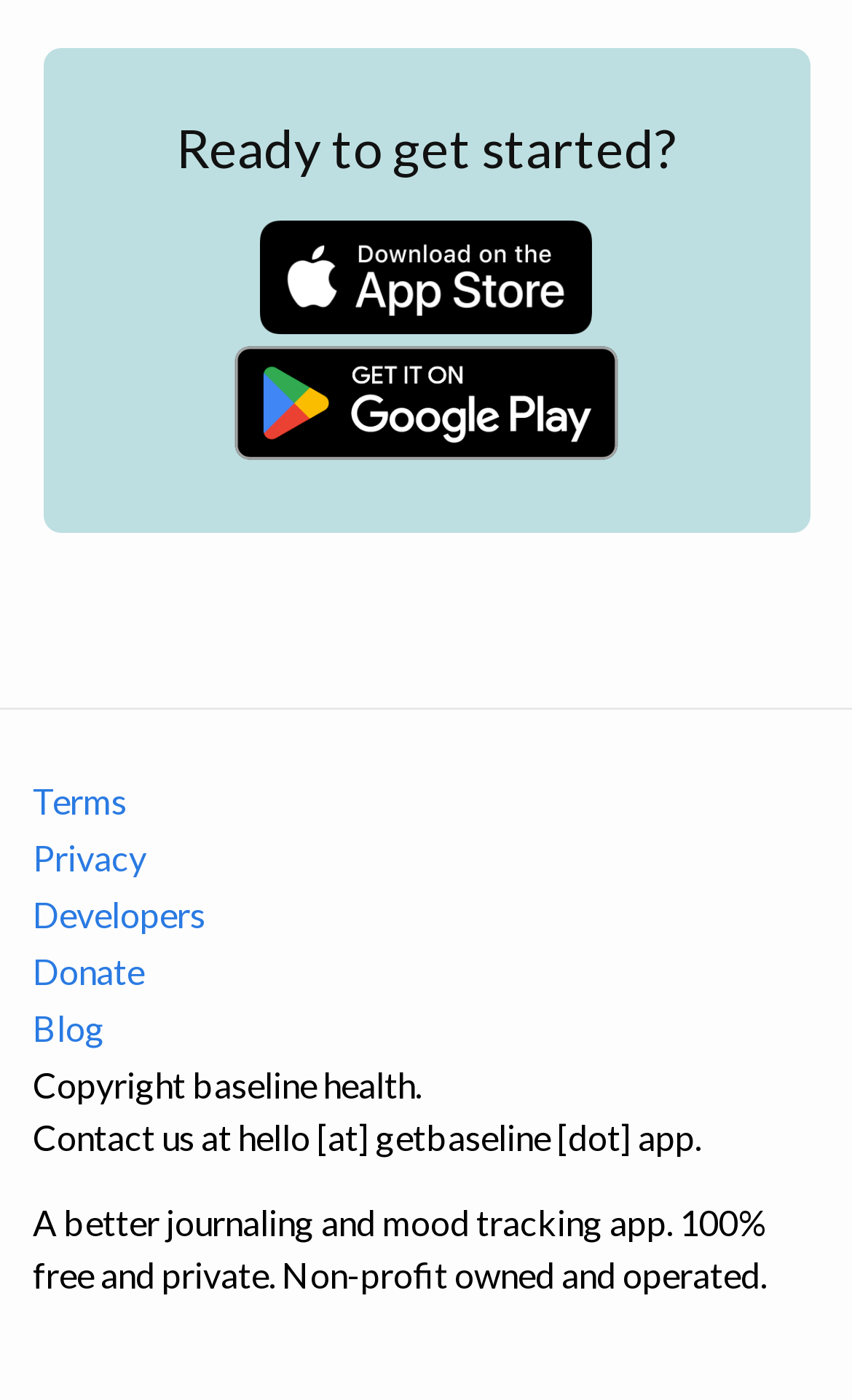What is the name of the app?
Please provide a detailed and comprehensive answer to the question.

The name of the app can be inferred from the description 'A better journaling and mood tracking app. 100% free and private. Non-profit owned and operated.' and the contact email 'hello [at] getbaseline [dot] app.'